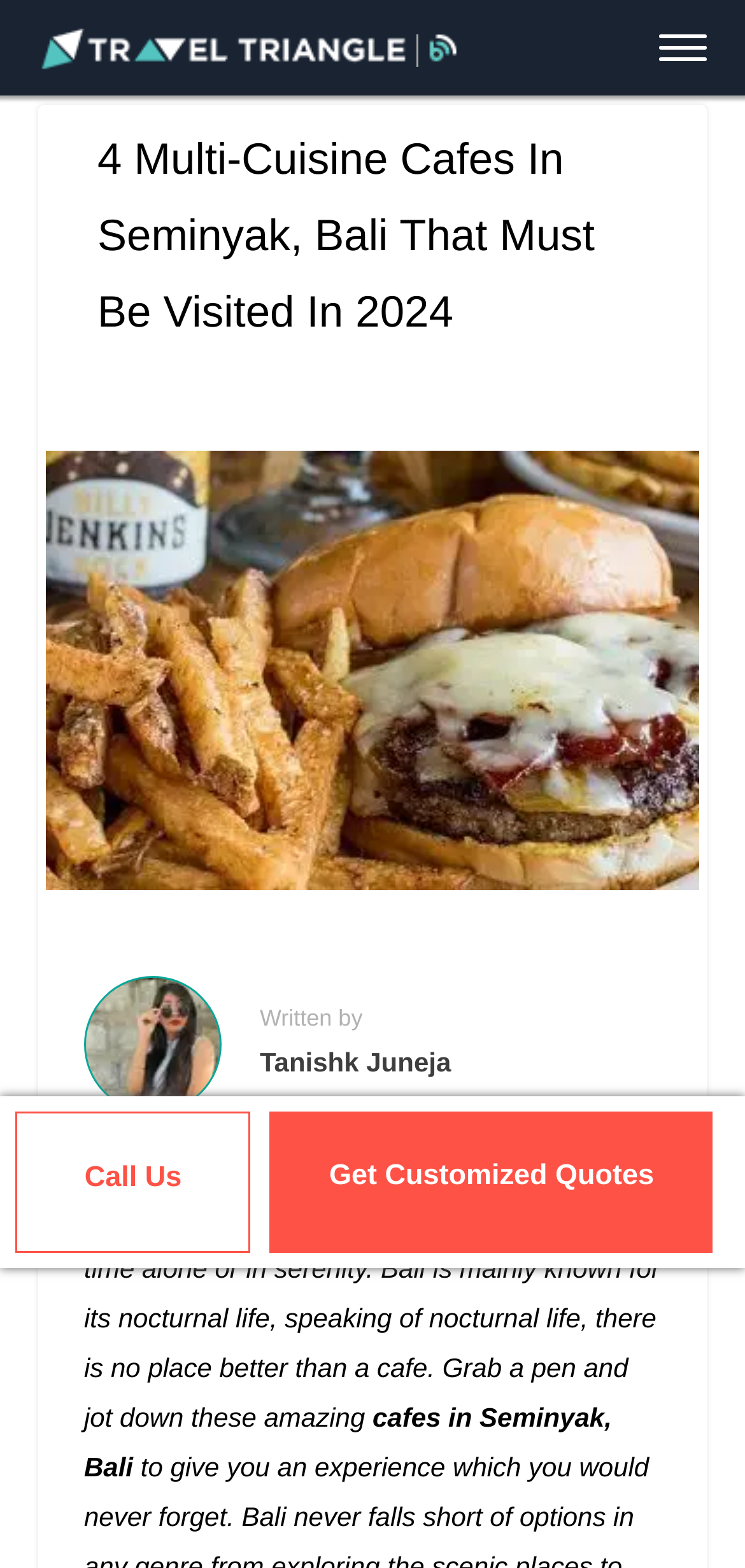Please provide a detailed answer to the question below by examining the image:
What is the atmosphere of the cafes mentioned?

The article describes the atmosphere of the cafes as 'serene', which is mentioned in the text 'From live music to the serene atmosphere, cafes are one of the best places to spend some time alone or in serenity'.